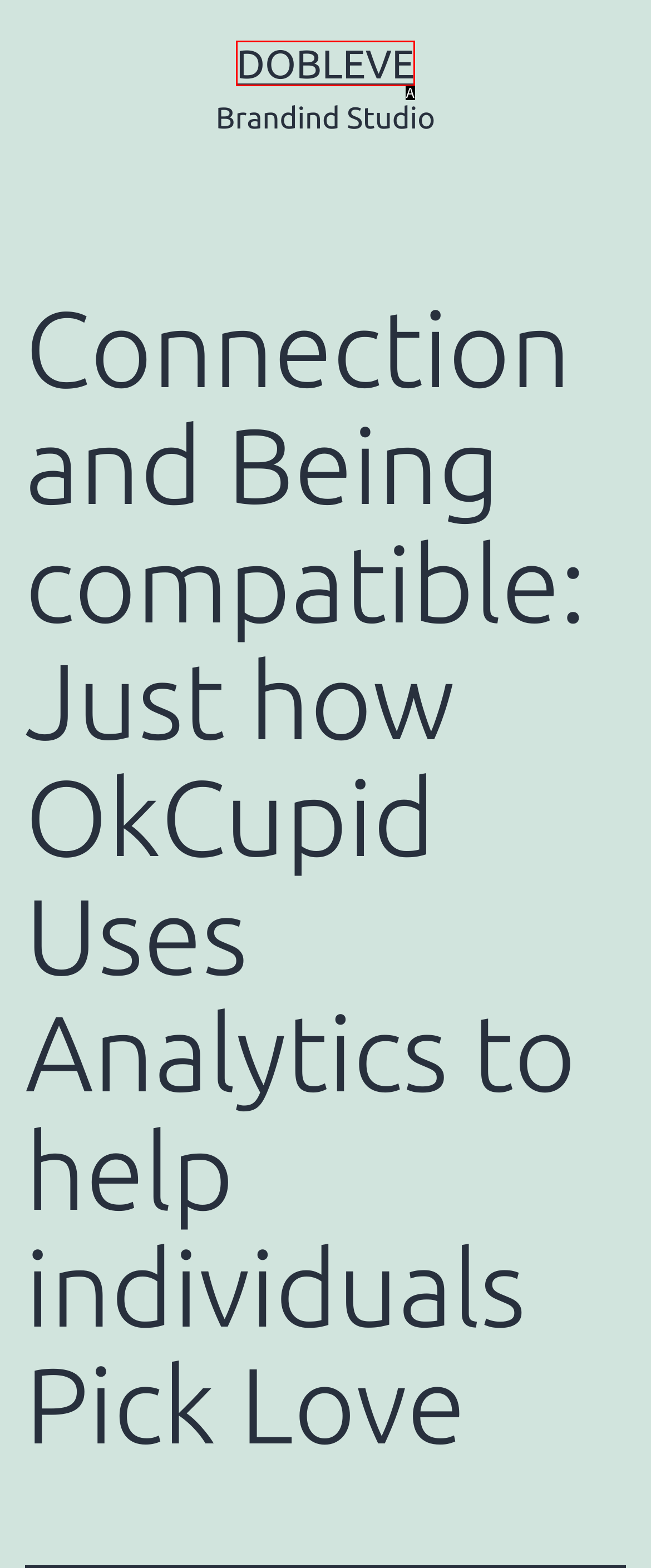Match the option to the description: Dobleve
State the letter of the correct option from the available choices.

A